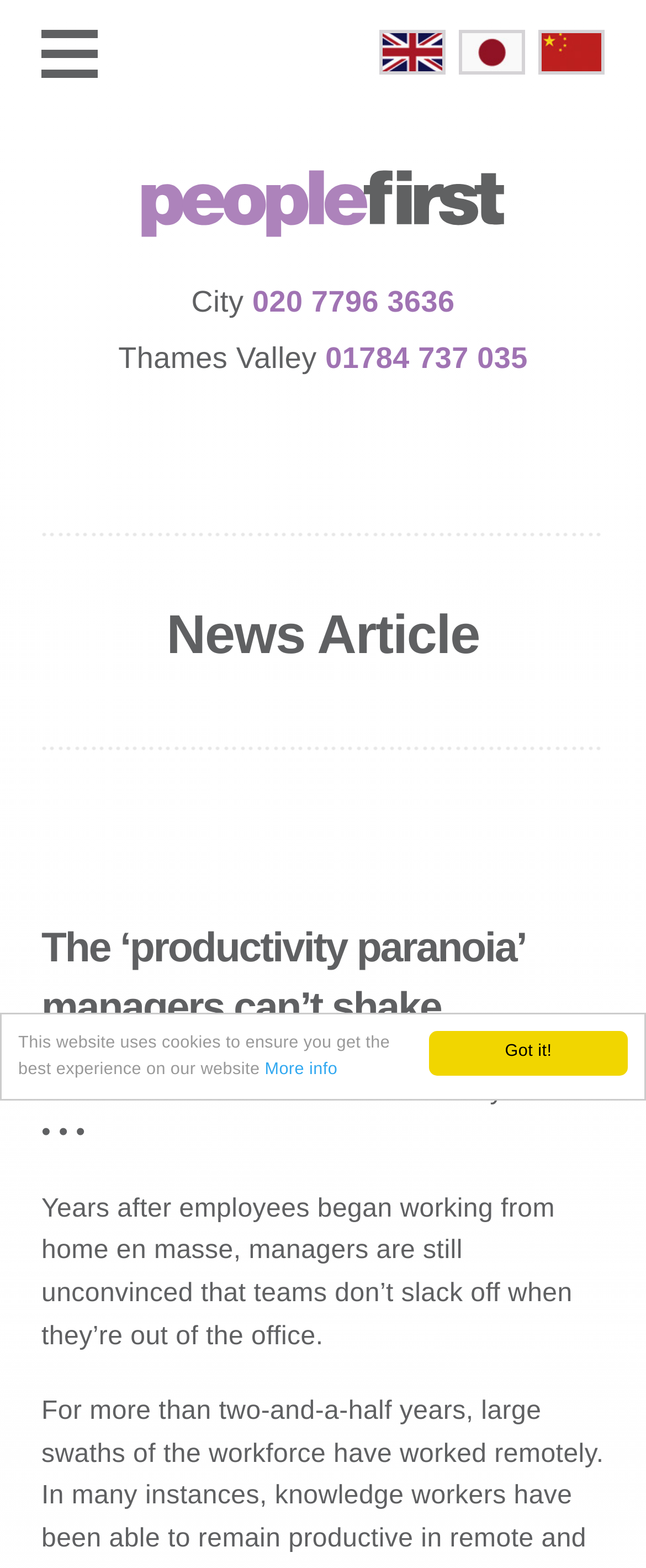Identify the bounding box coordinates for the UI element described as: "parent_node: HOME". The coordinates should be provided as four floats between 0 and 1: [left, top, right, bottom].

[0.064, 0.017, 0.151, 0.053]